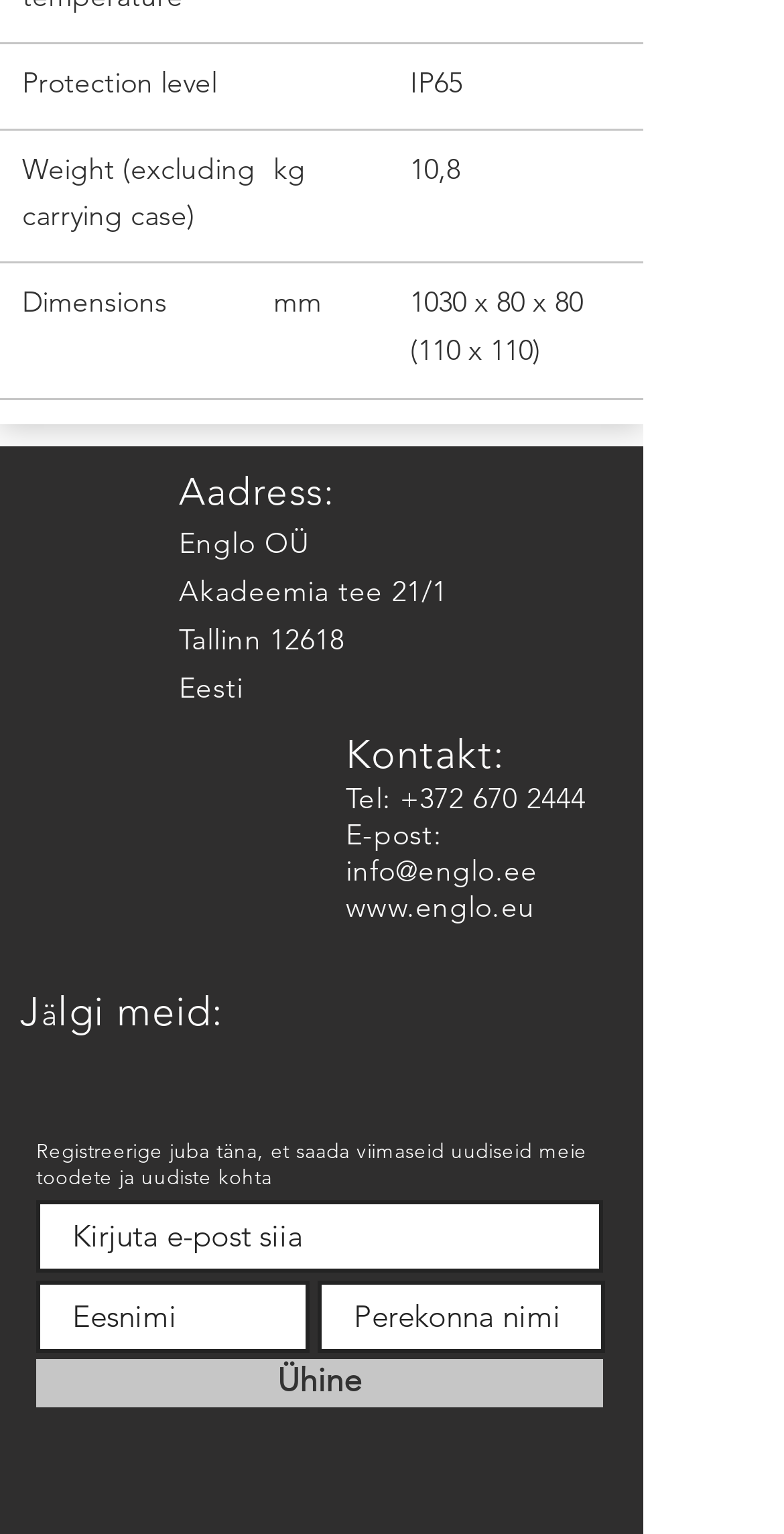Look at the image and write a detailed answer to the question: 
How can I contact Englo OÜ?

The contact information of Englo OÜ is mentioned in the static text elements with bounding box coordinates [0.441, 0.508, 0.511, 0.532] and [0.441, 0.556, 0.564, 0.556], which provide the phone number and email address respectively.